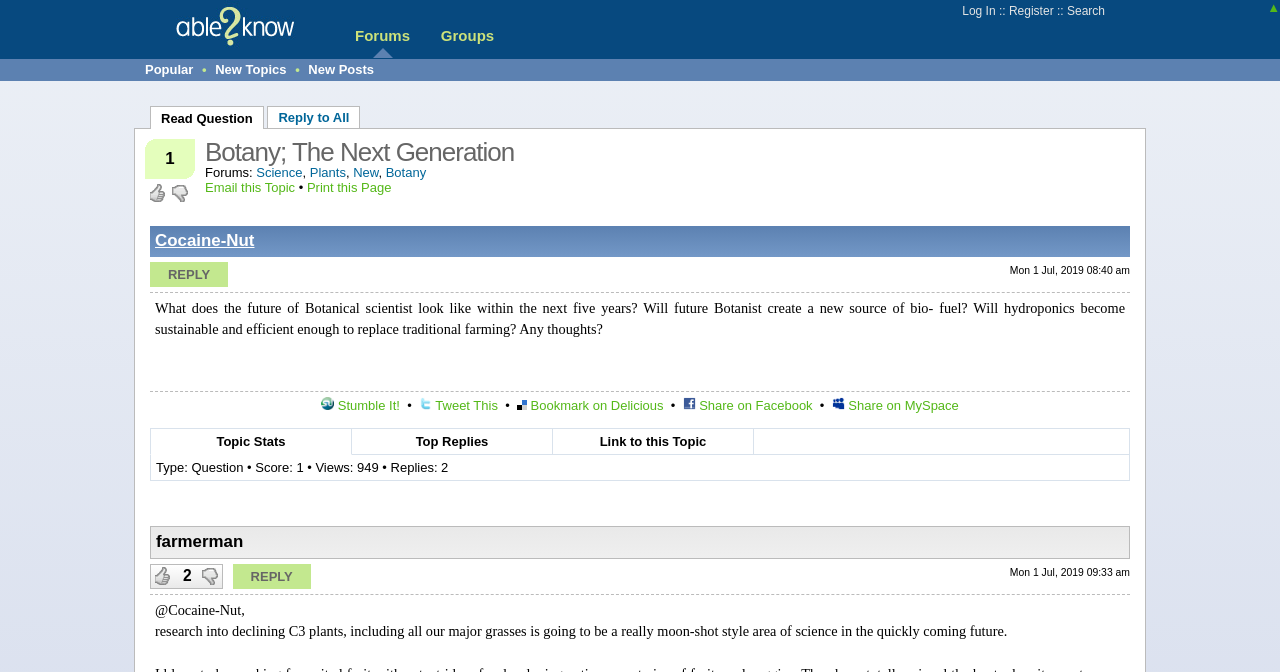Give a detailed explanation of the elements present on the webpage.

This webpage appears to be a forum discussion page, specifically a question and answer page about botany. At the top of the page, there is an image with the text "Ask an expert on the able2know forums" and a login/register section with links to log in, register, and search. Below this, there are several links to navigate to different parts of the forum, including "Forums", "Groups", and "Popular".

The main content of the page is a question titled "Botany; The Next Generation" with a description that asks about the future of botanical science and its potential applications. Below the question, there are several links to reply to the question, email the topic, print the page, and share it on social media.

There are two replies to the question, one from "farmerman" and another from "Cocaine-Nut". Each reply has a timestamp and a "Reply" button next to it. The replies are followed by a section with topic statistics, top replies, and a link to the topic.

At the very top right of the page, there is a link with an upward arrow symbol "▲".